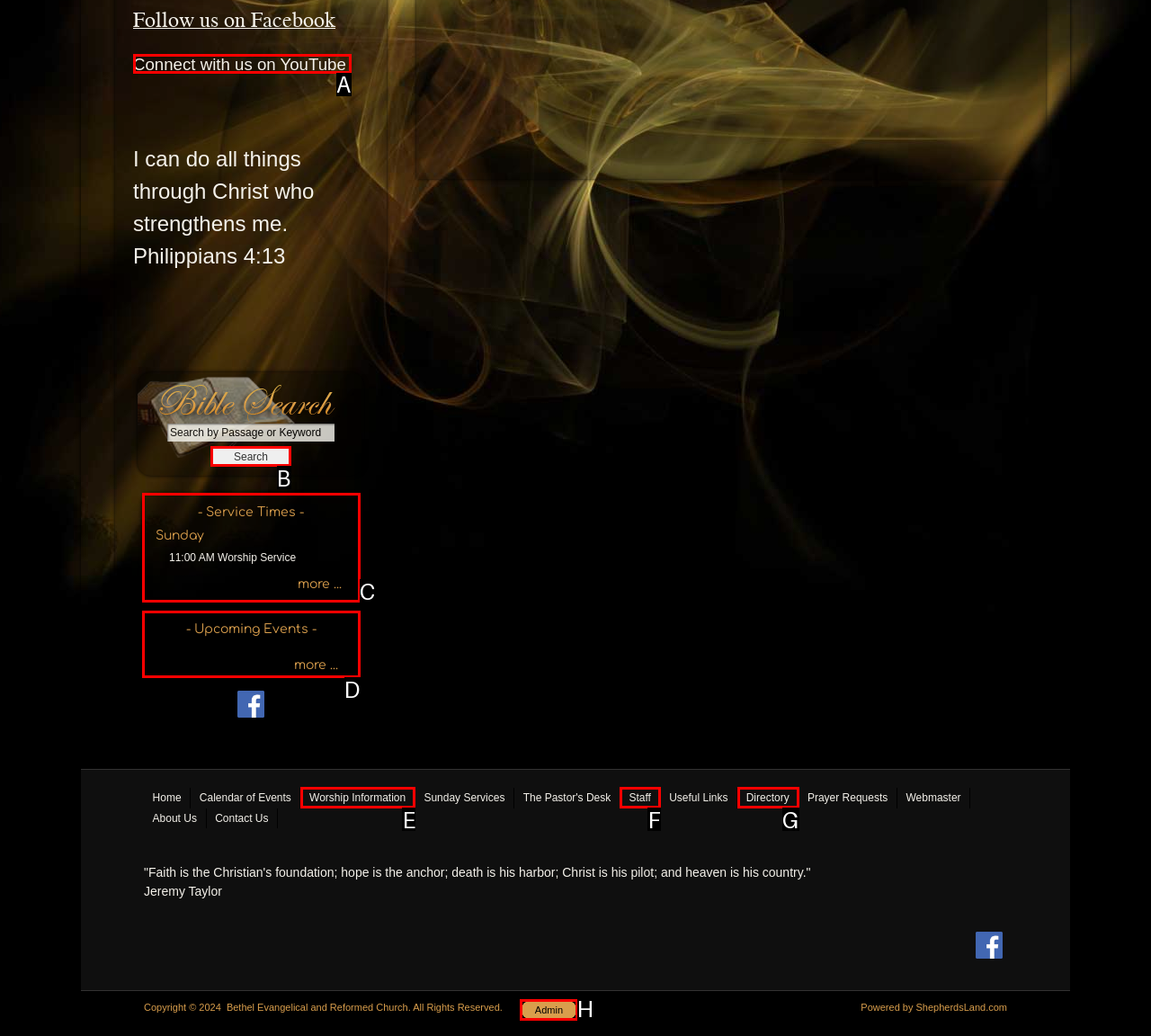Given the description: Connect with us on YouTube, determine the corresponding lettered UI element.
Answer with the letter of the selected option.

A